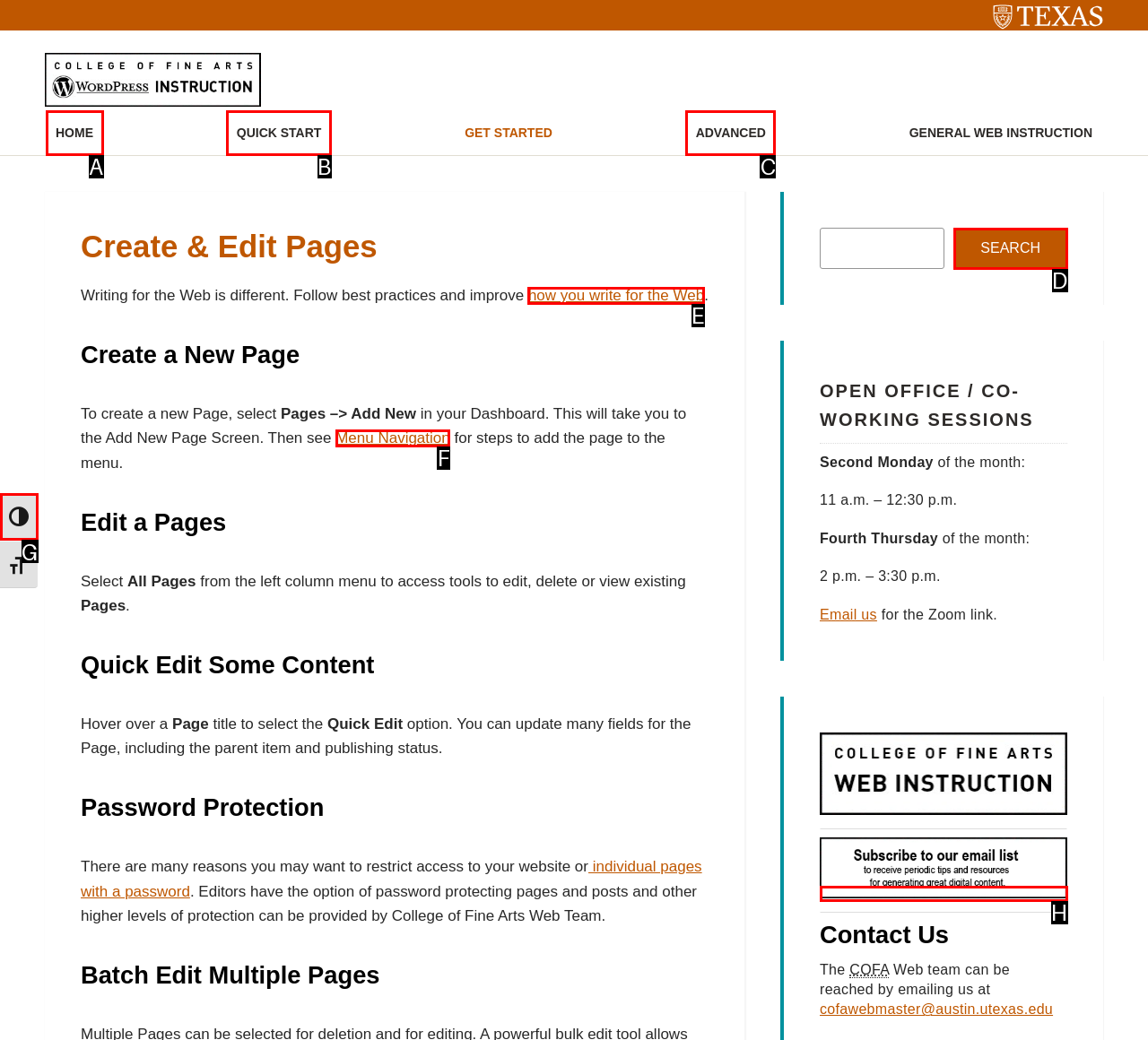Find the HTML element that matches the description provided: Quick Start
Answer using the corresponding option letter.

B